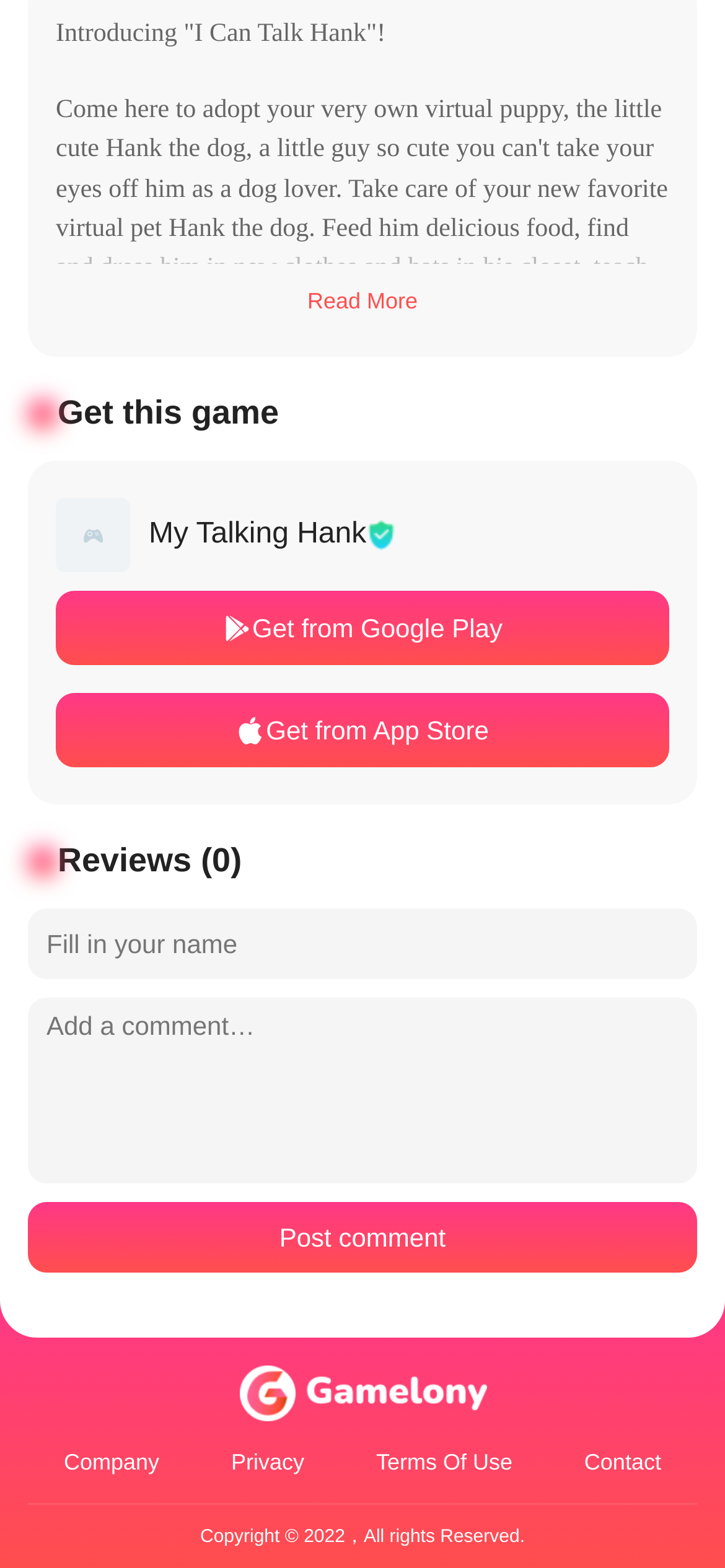Where can I get the game?
Give a one-word or short-phrase answer derived from the screenshot.

Google Play and App Store